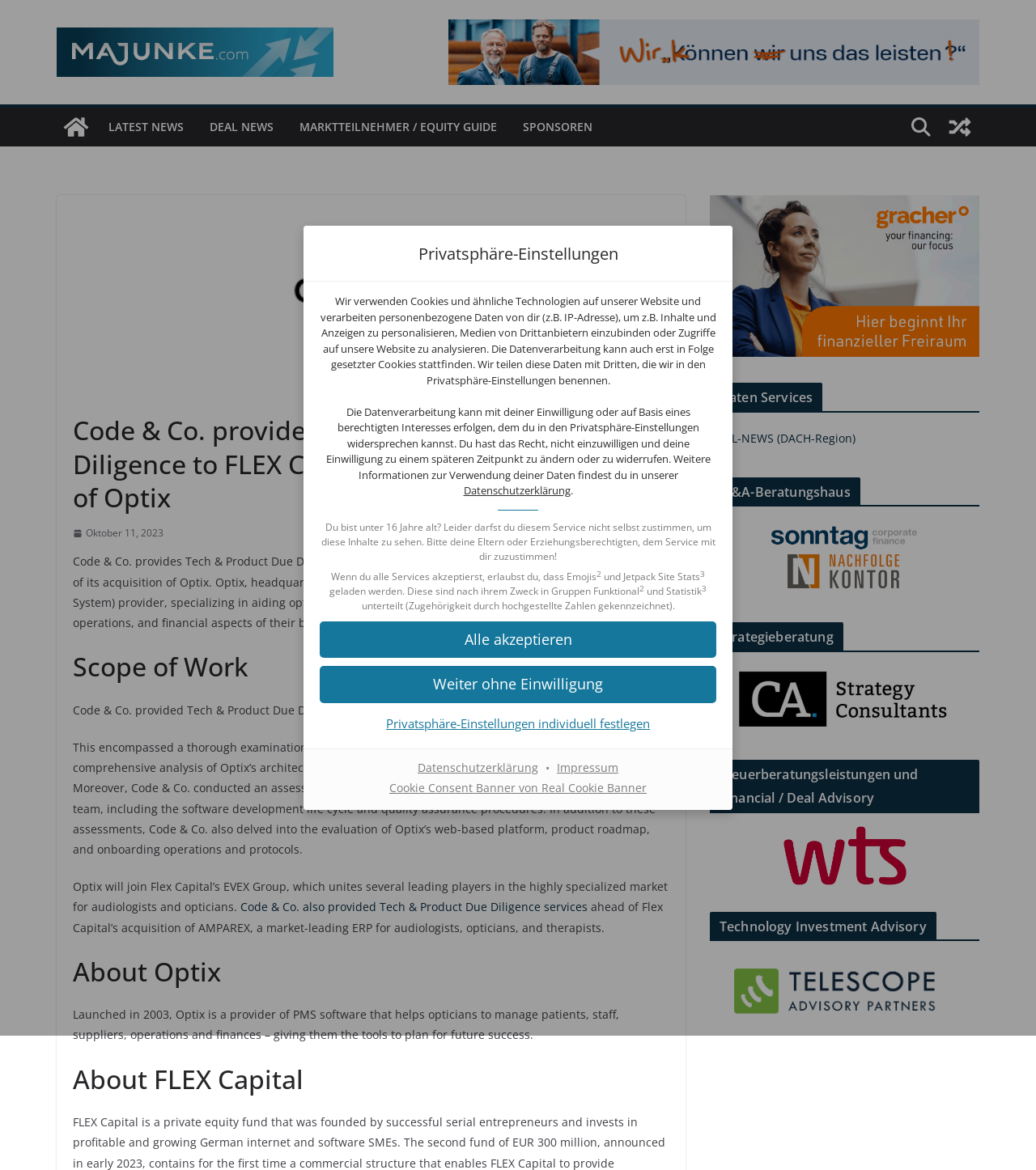What is the minimum age requirement to use this service?
Using the details shown in the screenshot, provide a comprehensive answer to the question.

According to the website, users must be at least 16 years old to use the service. If a user is under 16, they are not allowed to consent to the service and must ask their parents or guardians for permission.